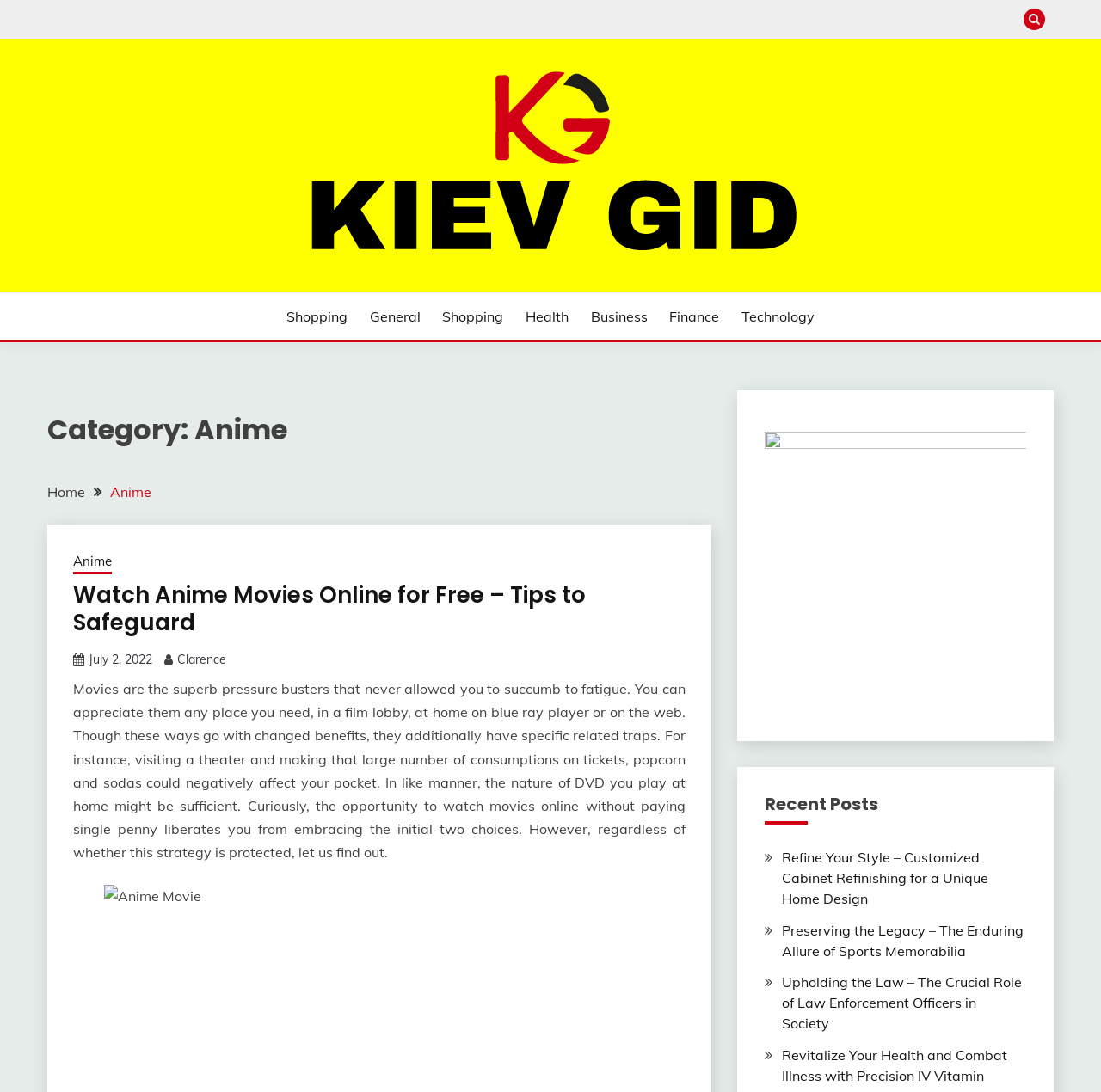What is the title of the article on the webpage?
Using the visual information, answer the question in a single word or phrase.

Watch Anime Movies Online for Free – Tips to Safeguard